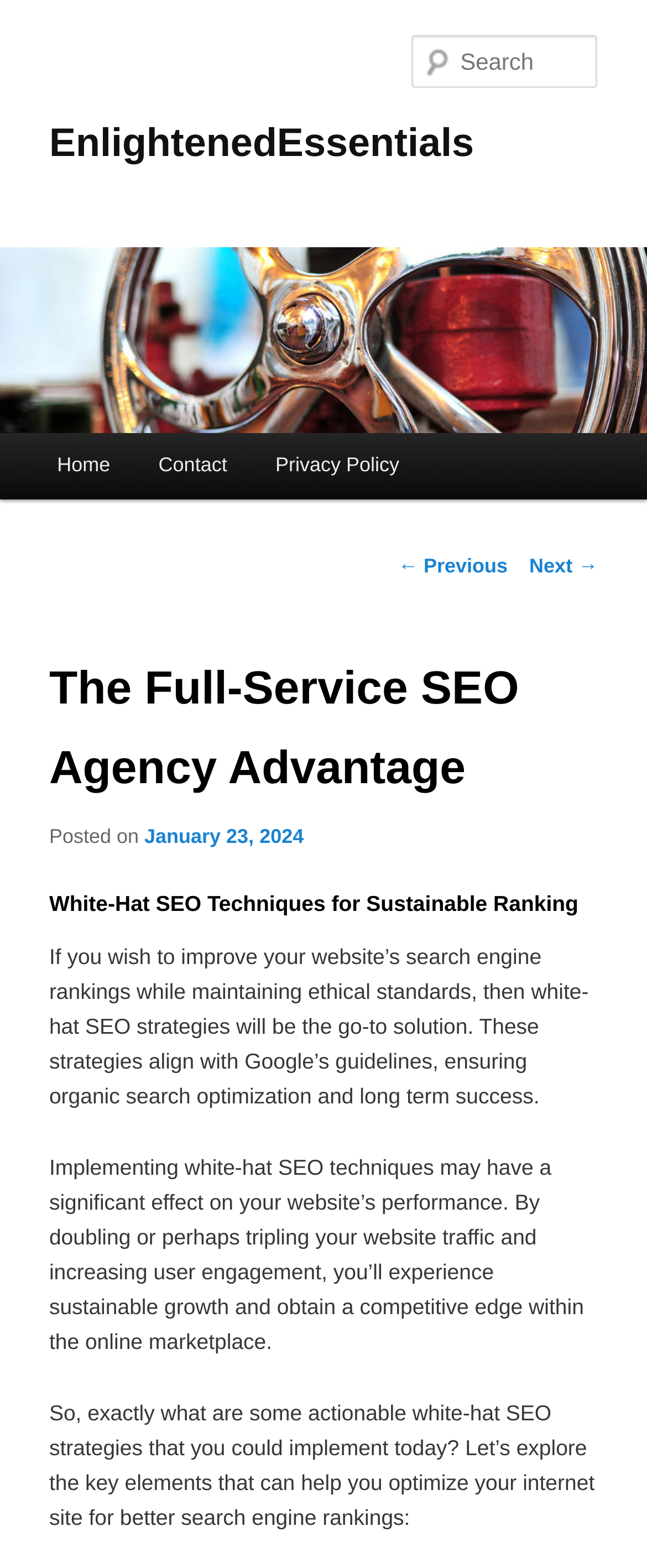Provide the bounding box coordinates of the area you need to click to execute the following instruction: "Check the previous post".

[0.615, 0.354, 0.785, 0.369]